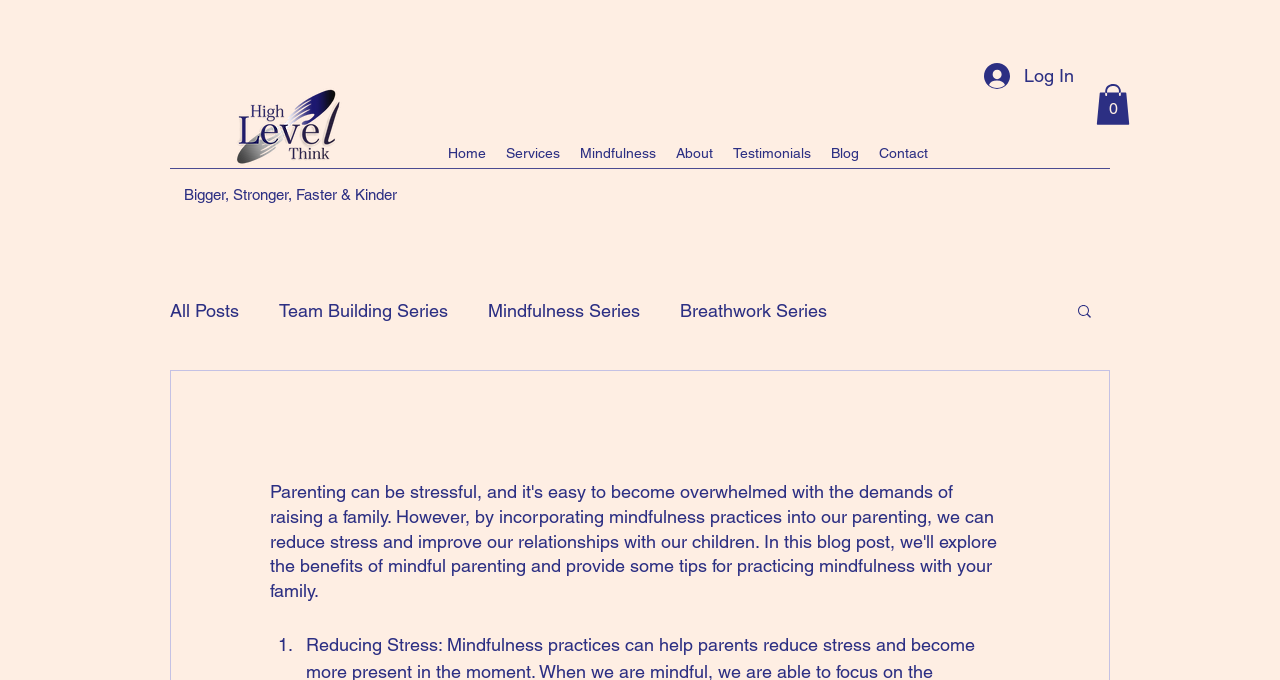Identify the bounding box coordinates for the element you need to click to achieve the following task: "Click the 'Home' link". Provide the bounding box coordinates as four float numbers between 0 and 1, in the form [left, top, right, bottom].

[0.342, 0.203, 0.388, 0.247]